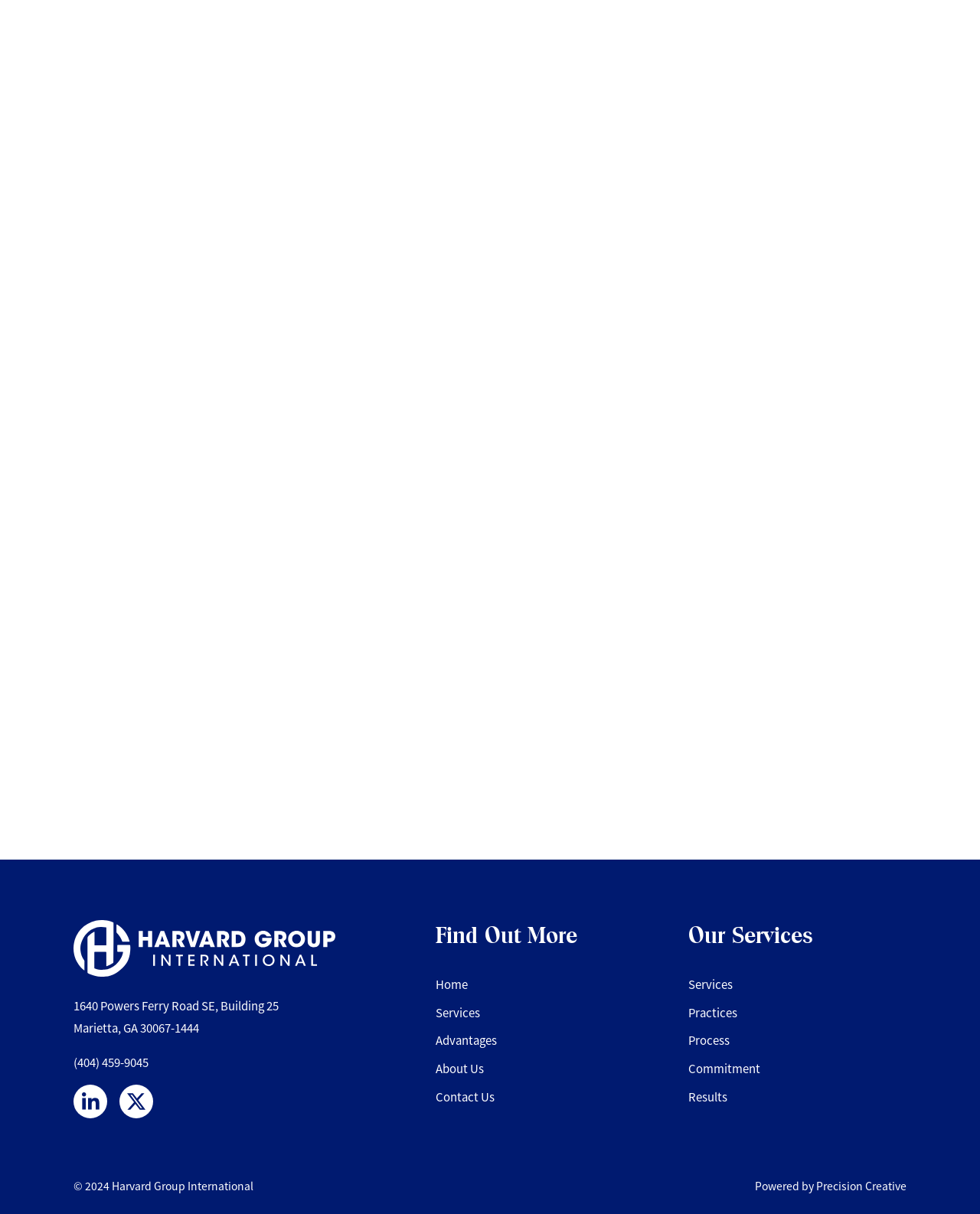Please identify the bounding box coordinates of the clickable element to fulfill the following instruction: "Visit the company's LinkedIn page". The coordinates should be four float numbers between 0 and 1, i.e., [left, top, right, bottom].

[0.075, 0.893, 0.109, 0.921]